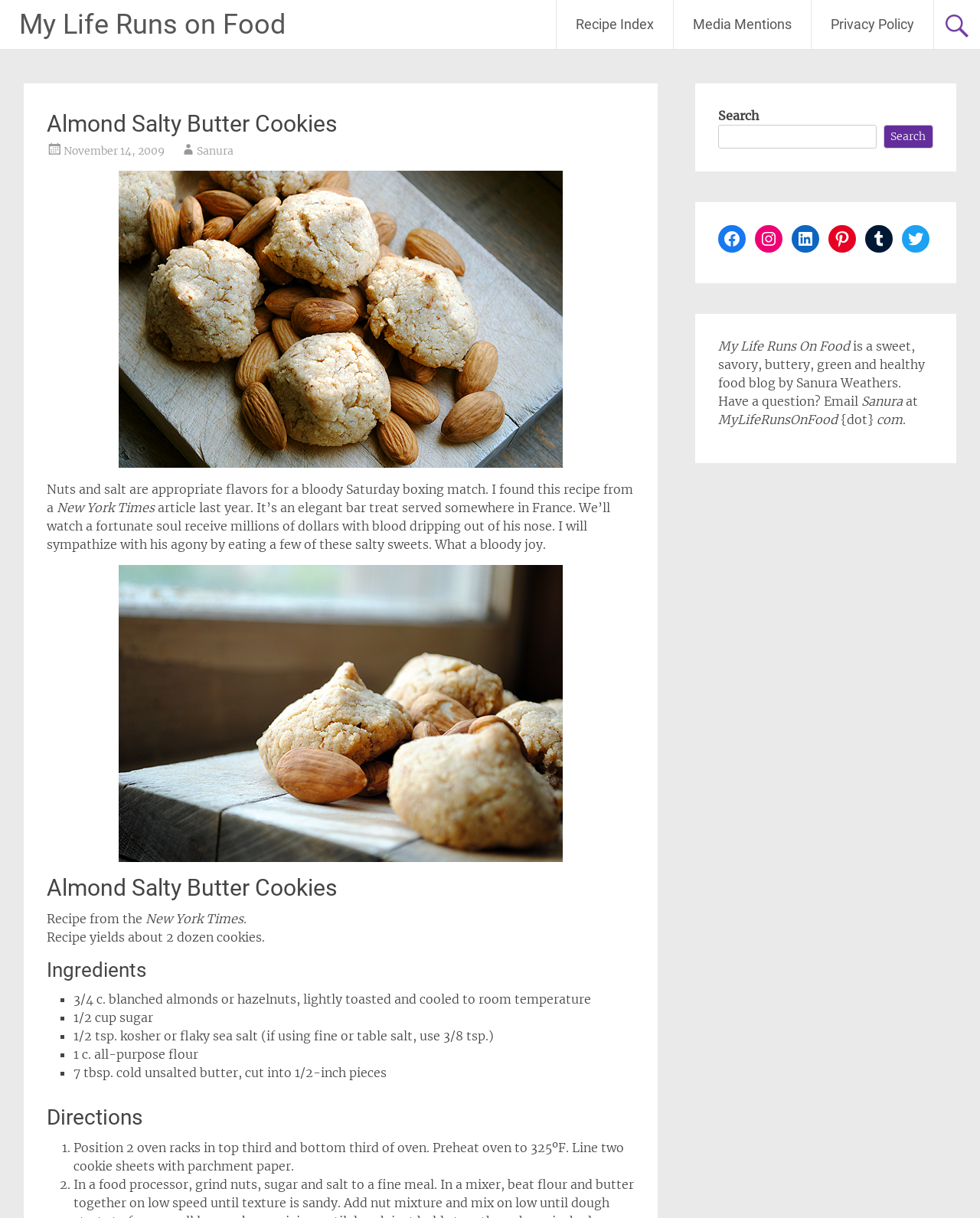Determine the bounding box coordinates of the region that needs to be clicked to achieve the task: "Check November 30, 2016".

None